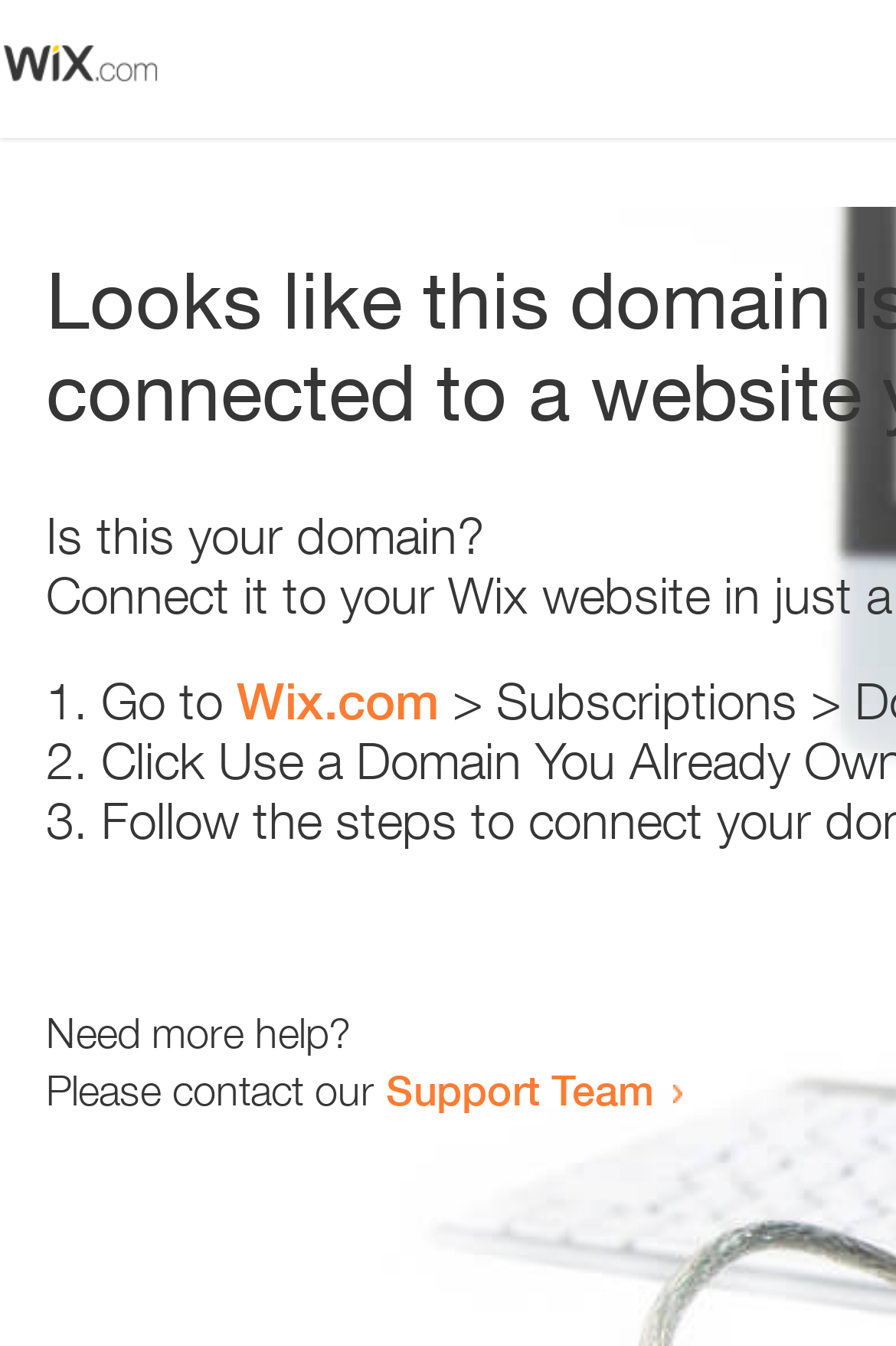Determine the primary headline of the webpage.

Looks like this domain isn't
connected to a website yet